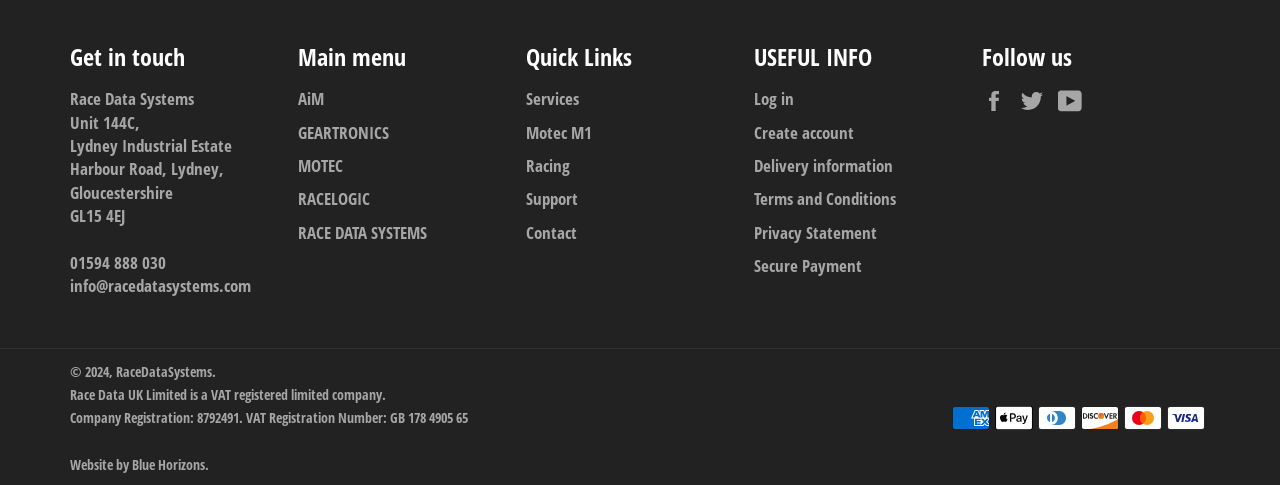Analyze the image and deliver a detailed answer to the question: What is the company registration number?

The company registration number can be found in the footer section of the webpage, where it is written as 'Company Registration: 8792491' in a static text element.